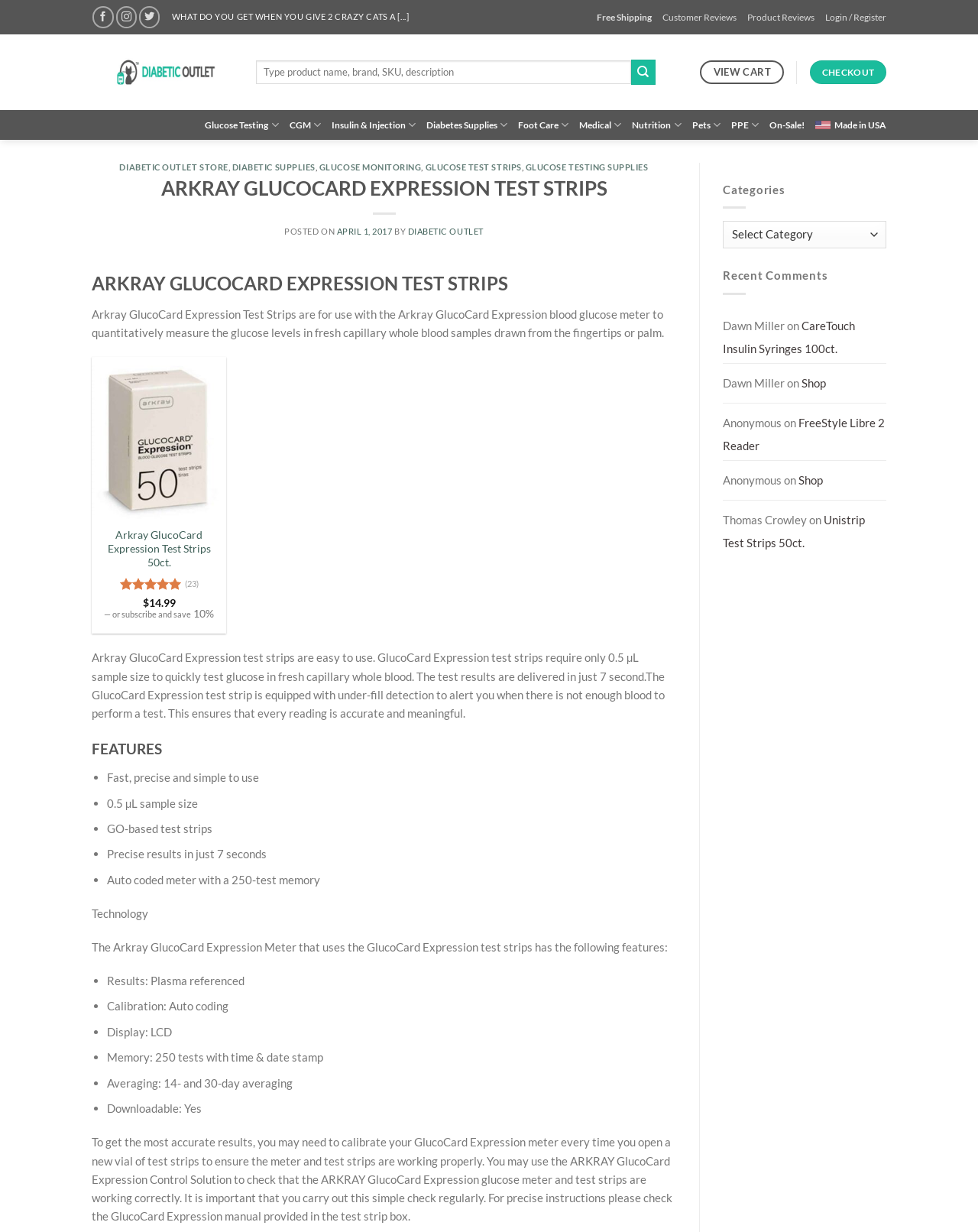Determine the bounding box coordinates of the region that needs to be clicked to achieve the task: "Check product reviews".

[0.677, 0.005, 0.753, 0.023]